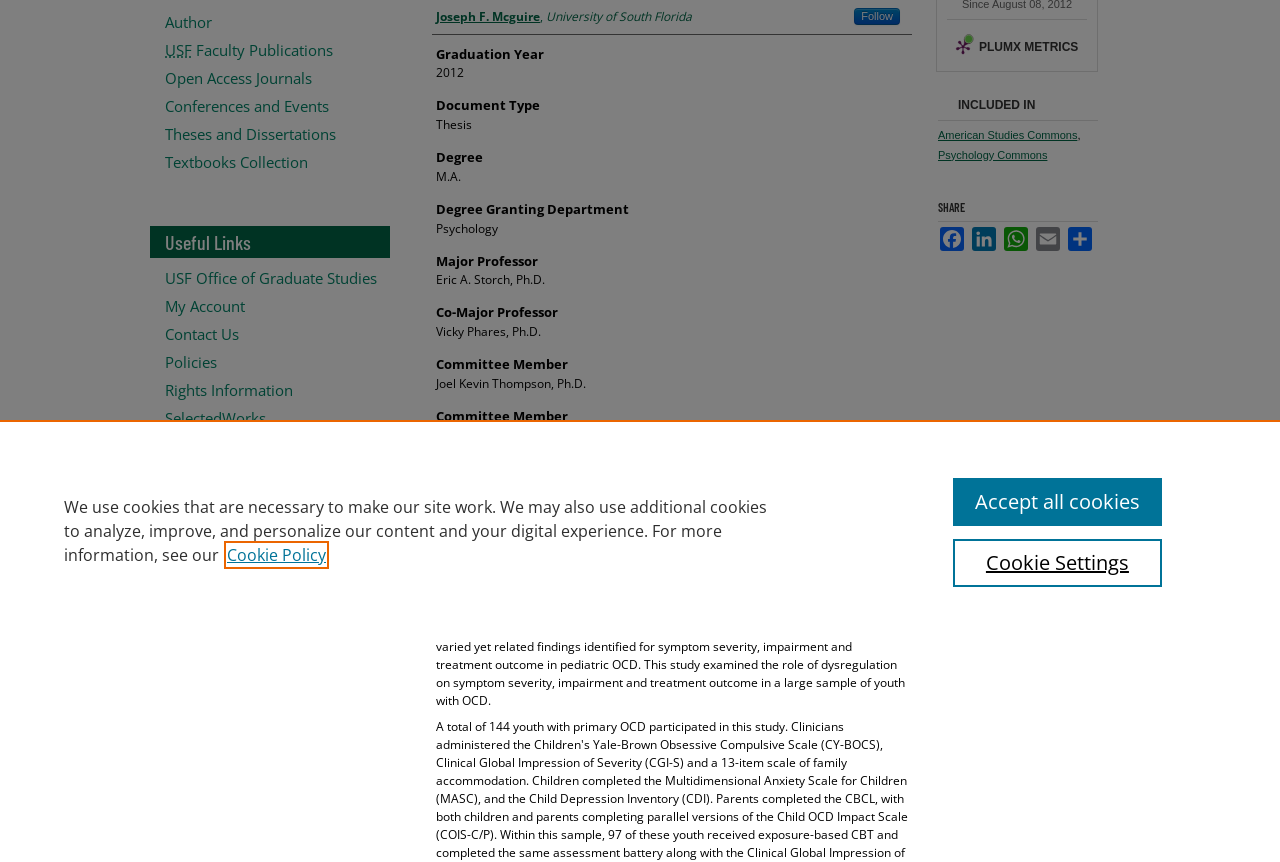Mark the bounding box of the element that matches the following description: "USF Office of Graduate Studies".

[0.129, 0.311, 0.305, 0.334]